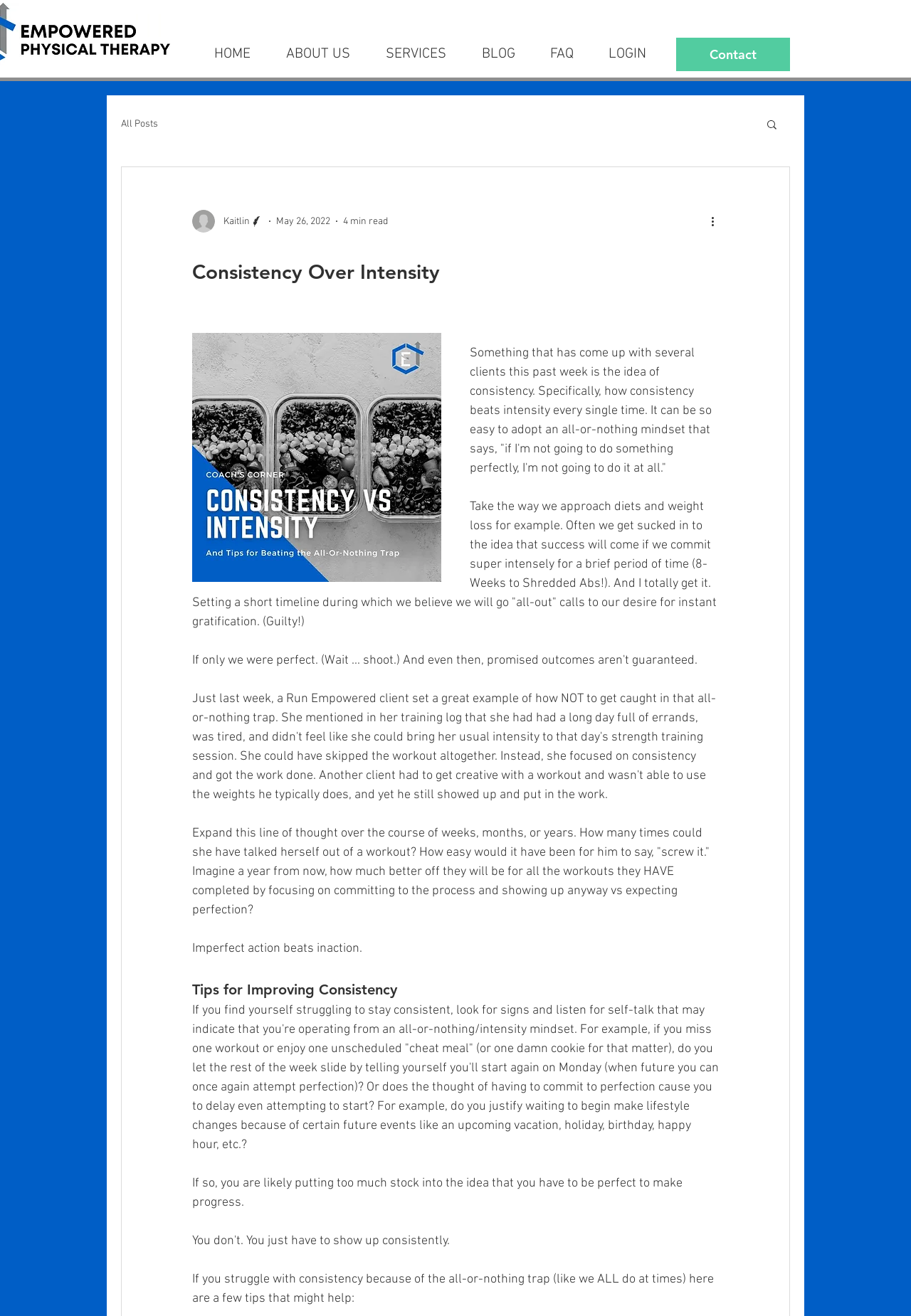Determine the bounding box coordinates of the clickable element necessary to fulfill the instruction: "visit Facebook page". Provide the coordinates as four float numbers within the 0 to 1 range, i.e., [left, top, right, bottom].

None